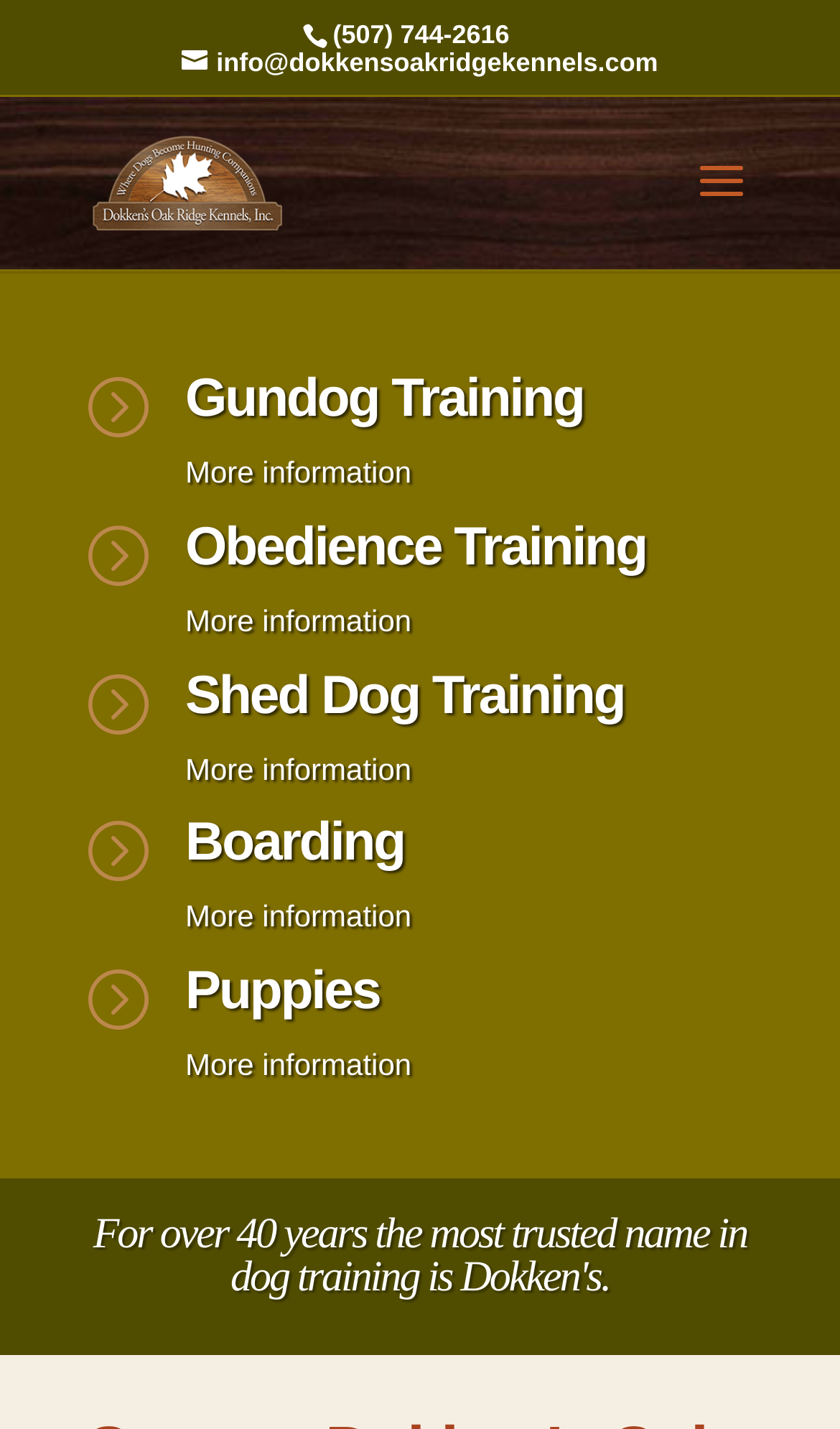Locate the bounding box coordinates of the area to click to fulfill this instruction: "Explore Puppies". The bounding box should be presented as four float numbers between 0 and 1, in the order [left, top, right, bottom].

[0.221, 0.673, 0.452, 0.715]